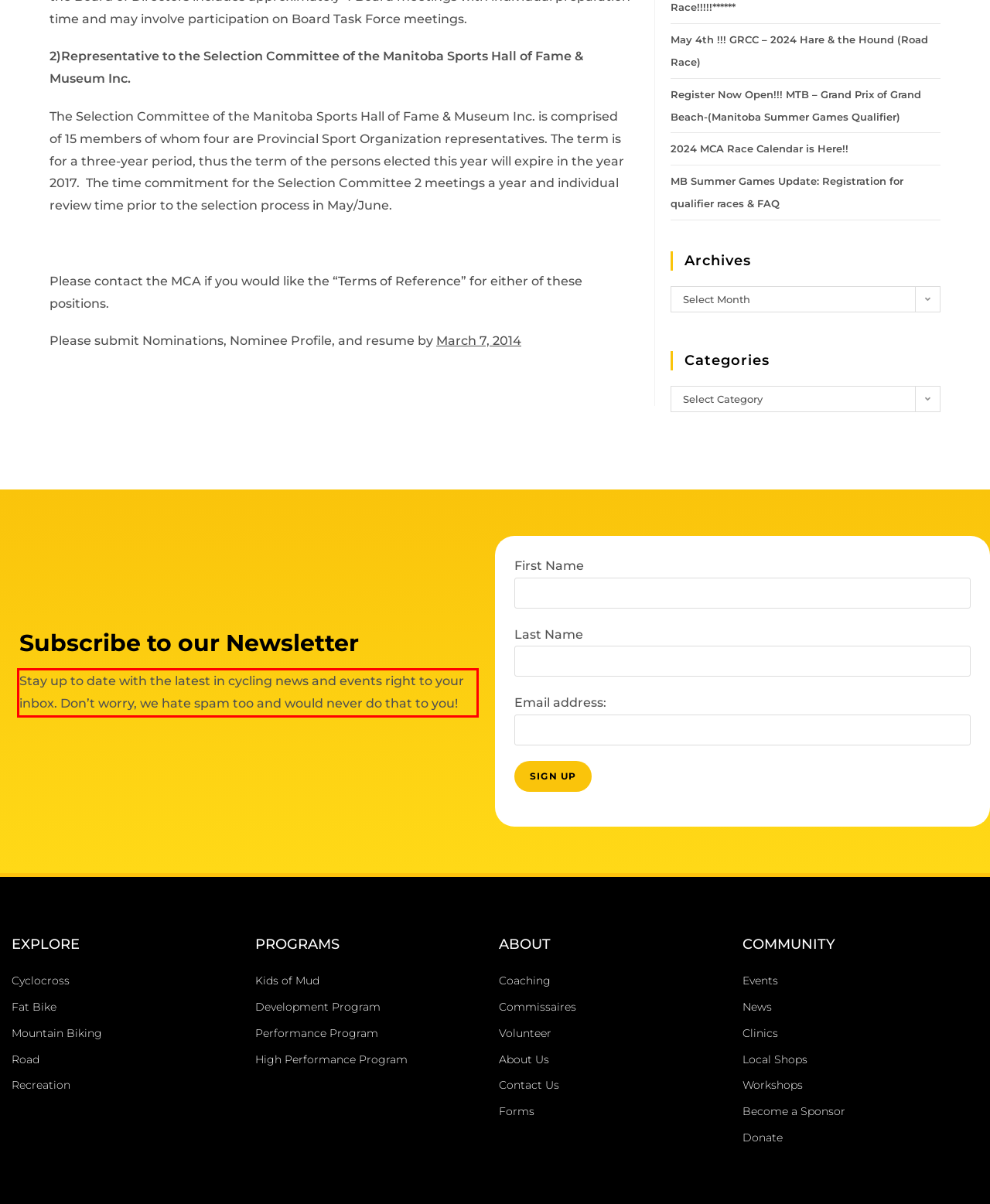Please look at the webpage screenshot and extract the text enclosed by the red bounding box.

Stay up to date with the latest in cycling news and events right to your inbox. Don’t worry, we hate spam too and would never do that to you!